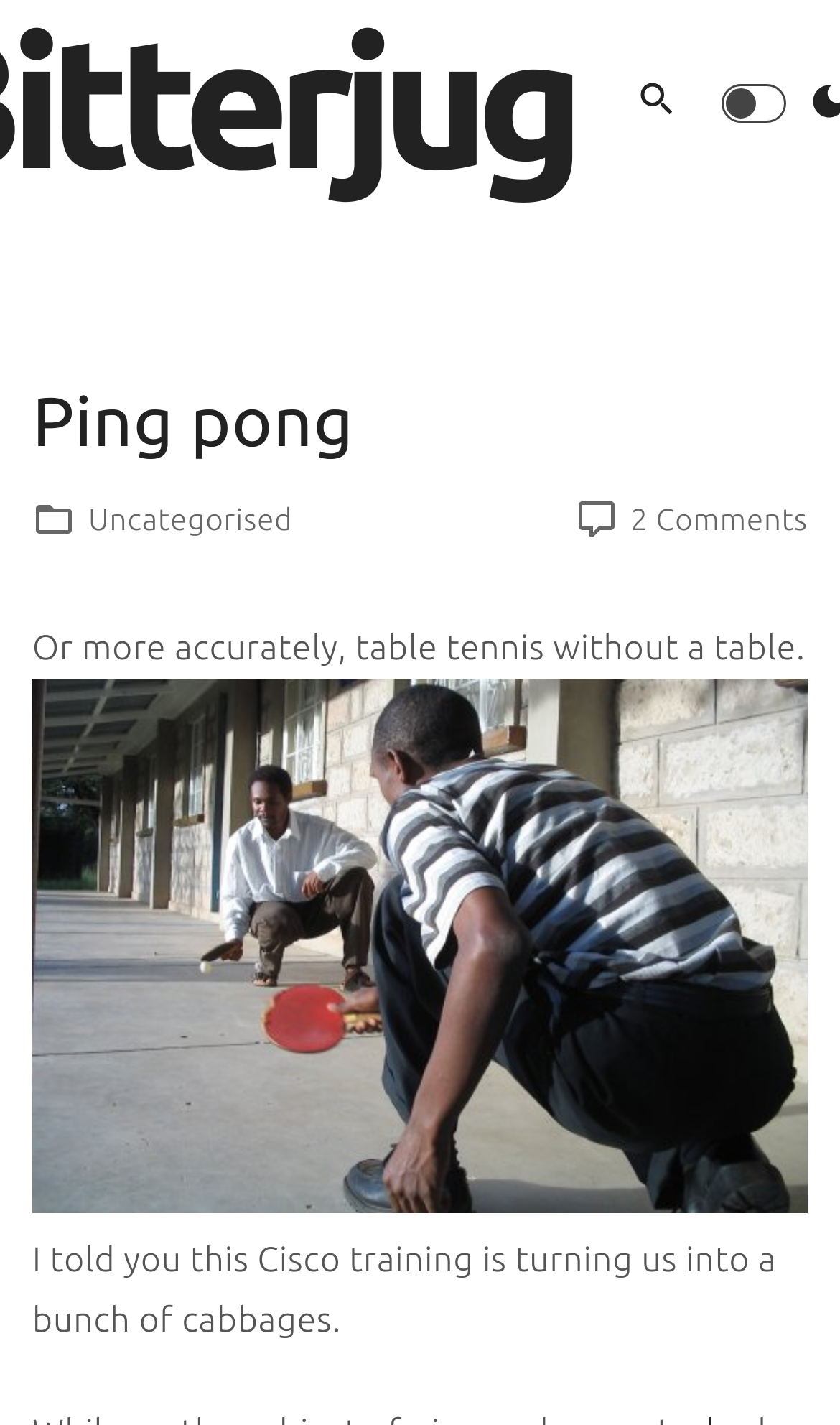What is the sport being referred to?
Look at the image and construct a detailed response to the question.

The webpage has a heading 'Ping pong' and an image with a description 'tt (45k image)' which suggests that the sport being referred to is ping pong, also known as table tennis.